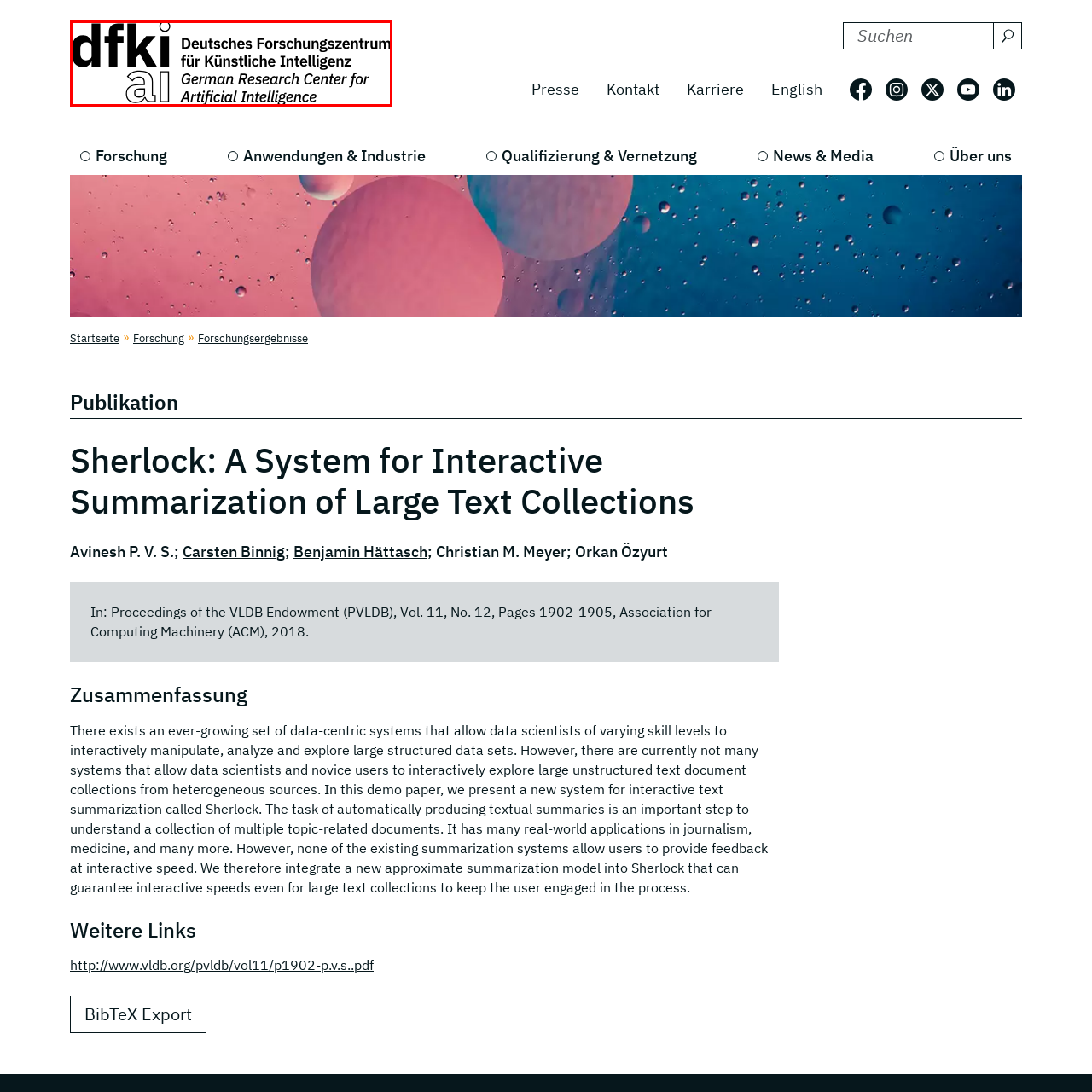What is the language used for the full name of the institution?
Examine the area marked by the red bounding box and respond with a one-word or short phrase answer.

German